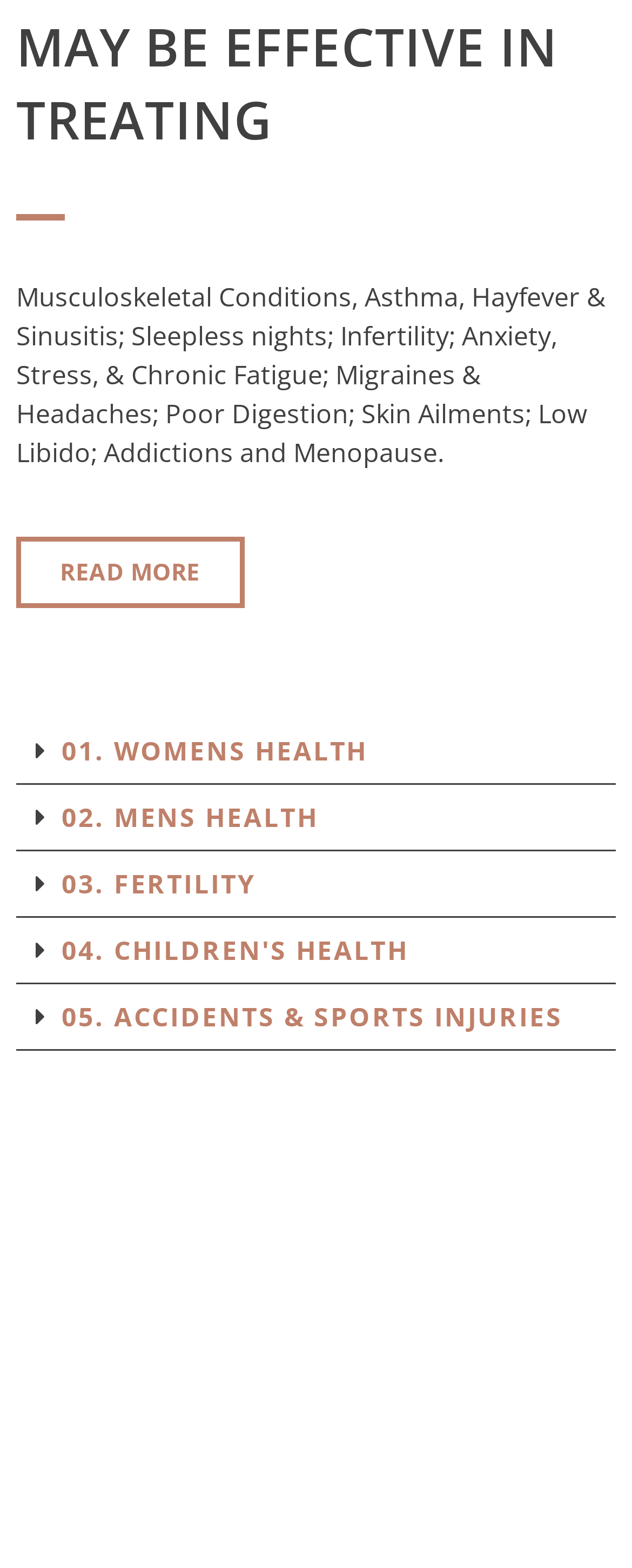Using the provided element description, identify the bounding box coordinates as (top-left x, top-left y, bottom-right x, bottom-right y). Ensure all values are between 0 and 1. Description: 02. Mens health

[0.097, 0.51, 0.504, 0.533]